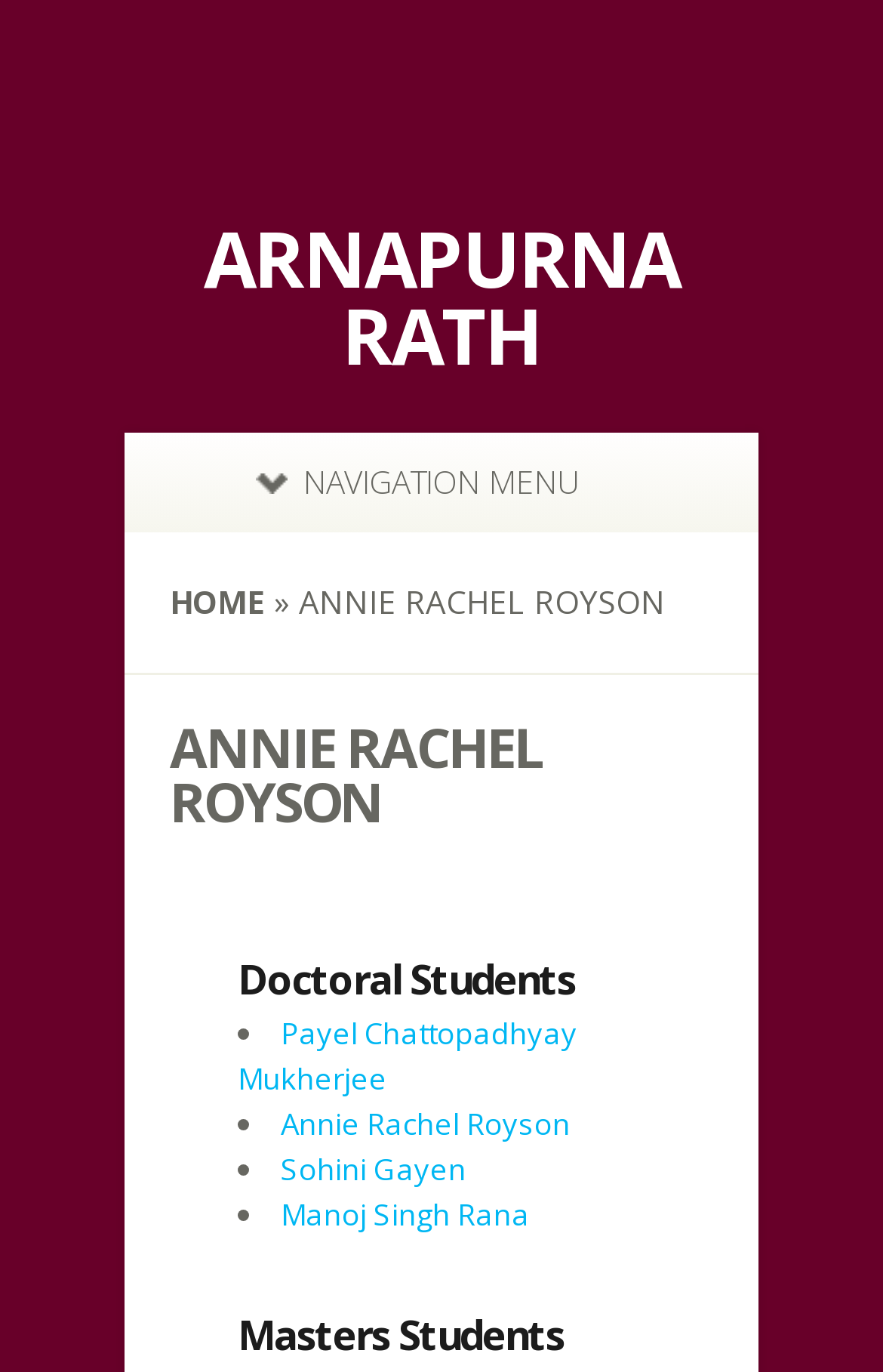What is the name of the person associated with the webpage?
Can you provide an in-depth and detailed response to the question?

The webpage's title and the two headings 'ARNAPURNA RATH' and 'ANNIE RACHEL ROYSON' suggest that the webpage is associated with these two individuals.